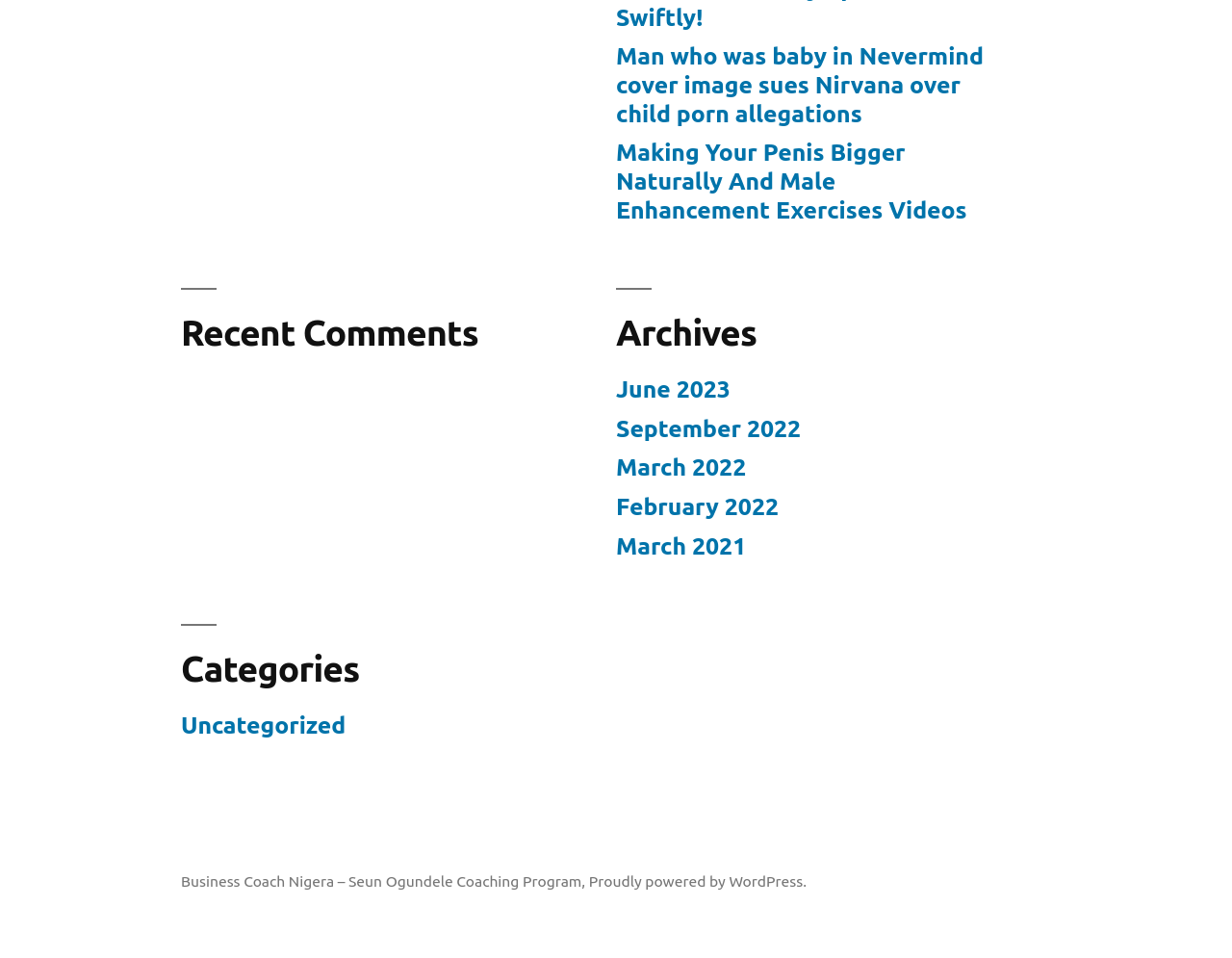How many headings are there on the webpage?
Use the image to give a comprehensive and detailed response to the question.

There are three headings on the webpage: 'Recent Comments', 'Archives', and 'Categories', so there are three headings.